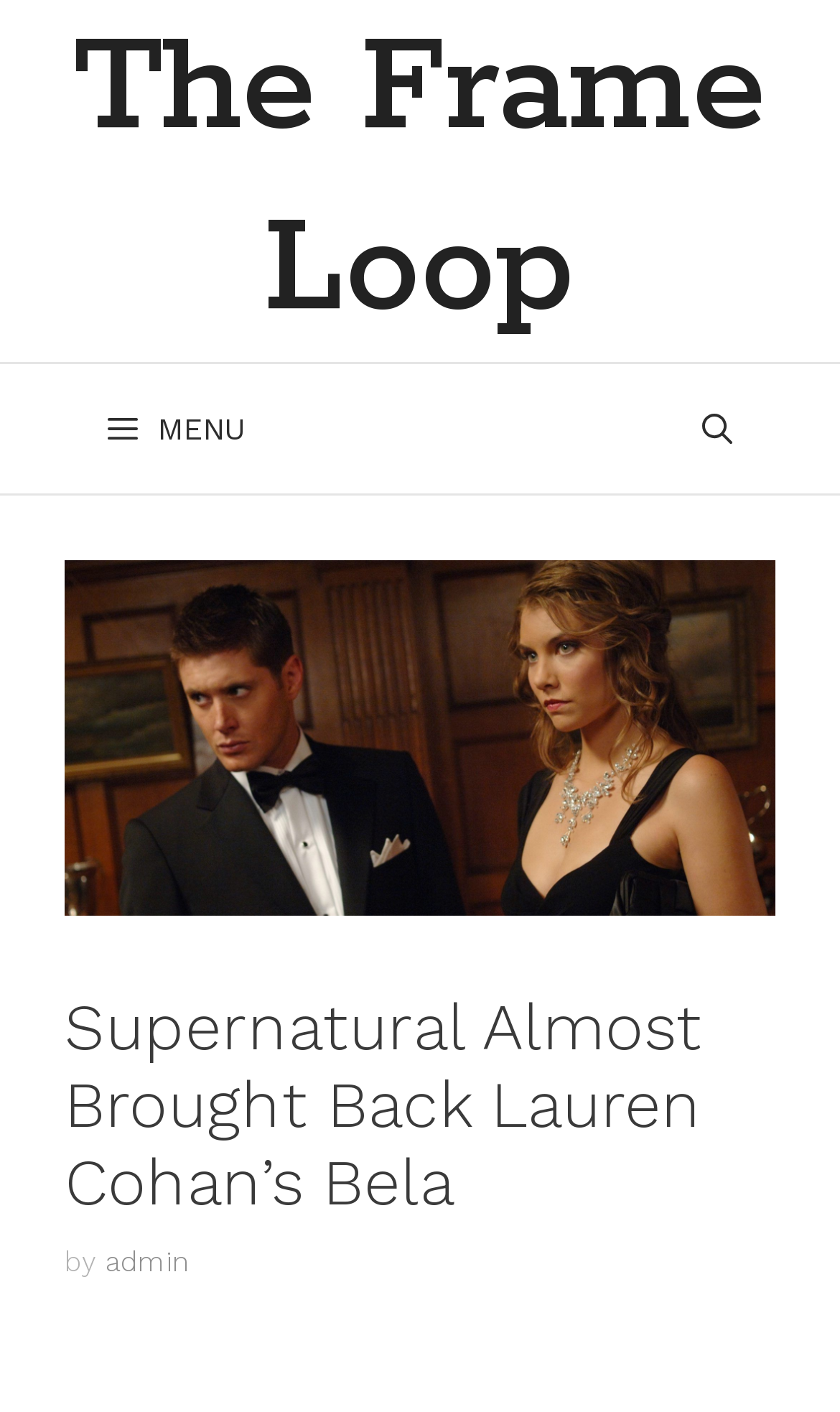Carefully examine the image and provide an in-depth answer to the question: What is the function of the link 'Open Search Bar'?

I inferred the function of the link by looking at its description as 'Open Search Bar', which suggests that clicking the link would open the search bar on the website.